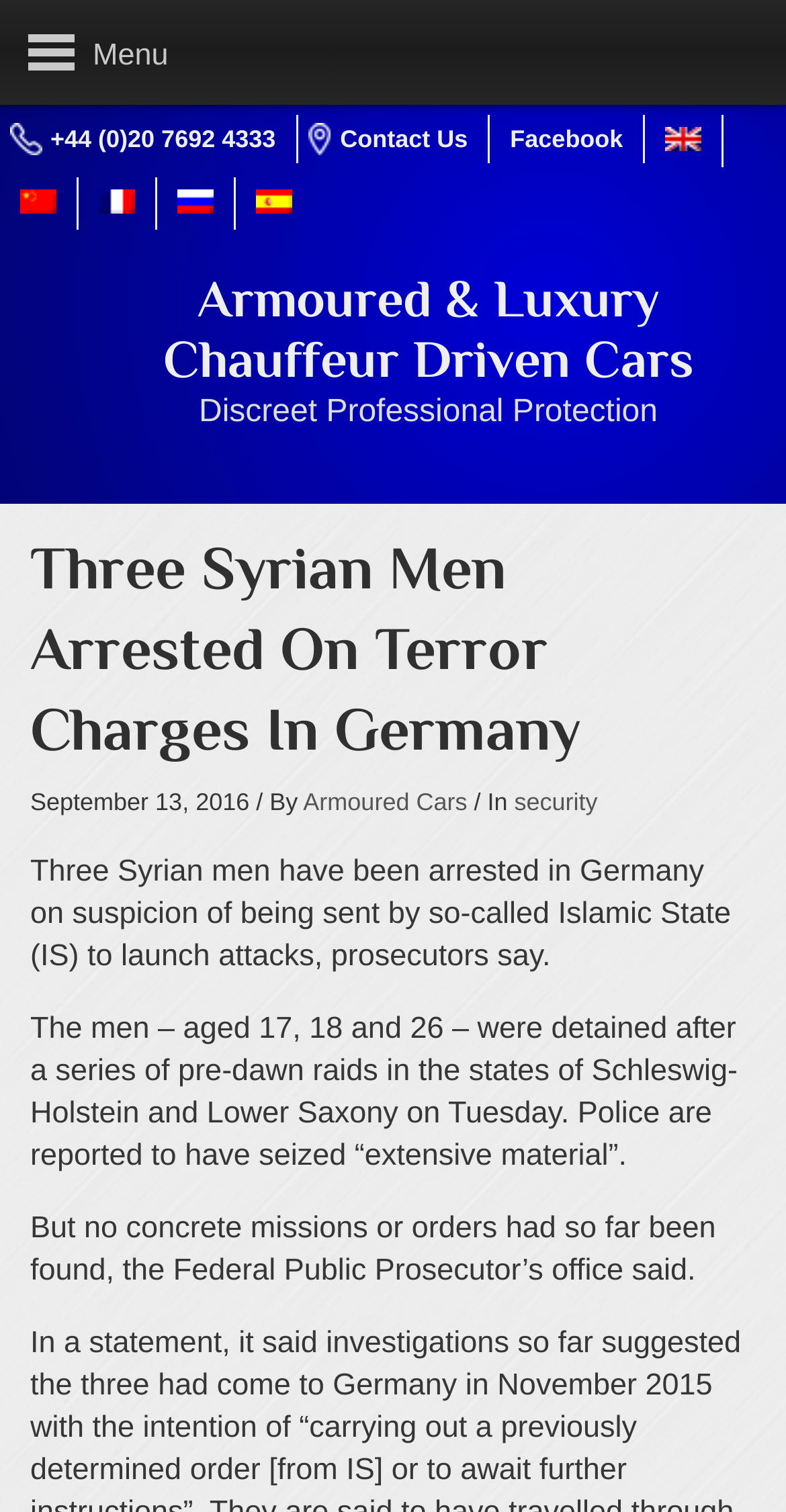What is the topic of the news article?
Using the visual information, respond with a single word or phrase.

Terror charges in Germany